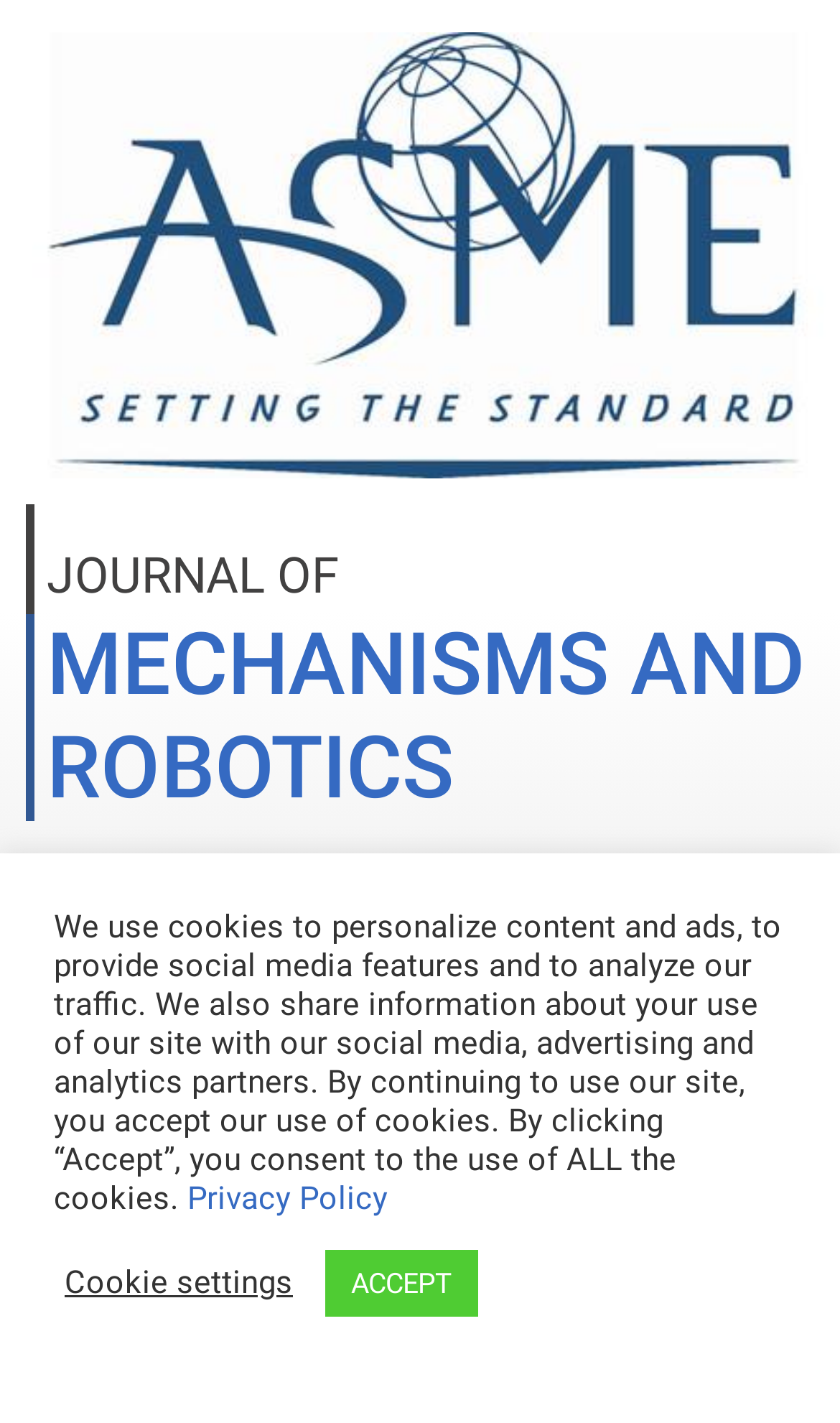Analyze the image and provide a detailed answer to the question: What is the section title below the journal name?

I looked at the headings on the webpage and found that the section title below the journal name is 'Latest Papers', which is located at the middle of the webpage.